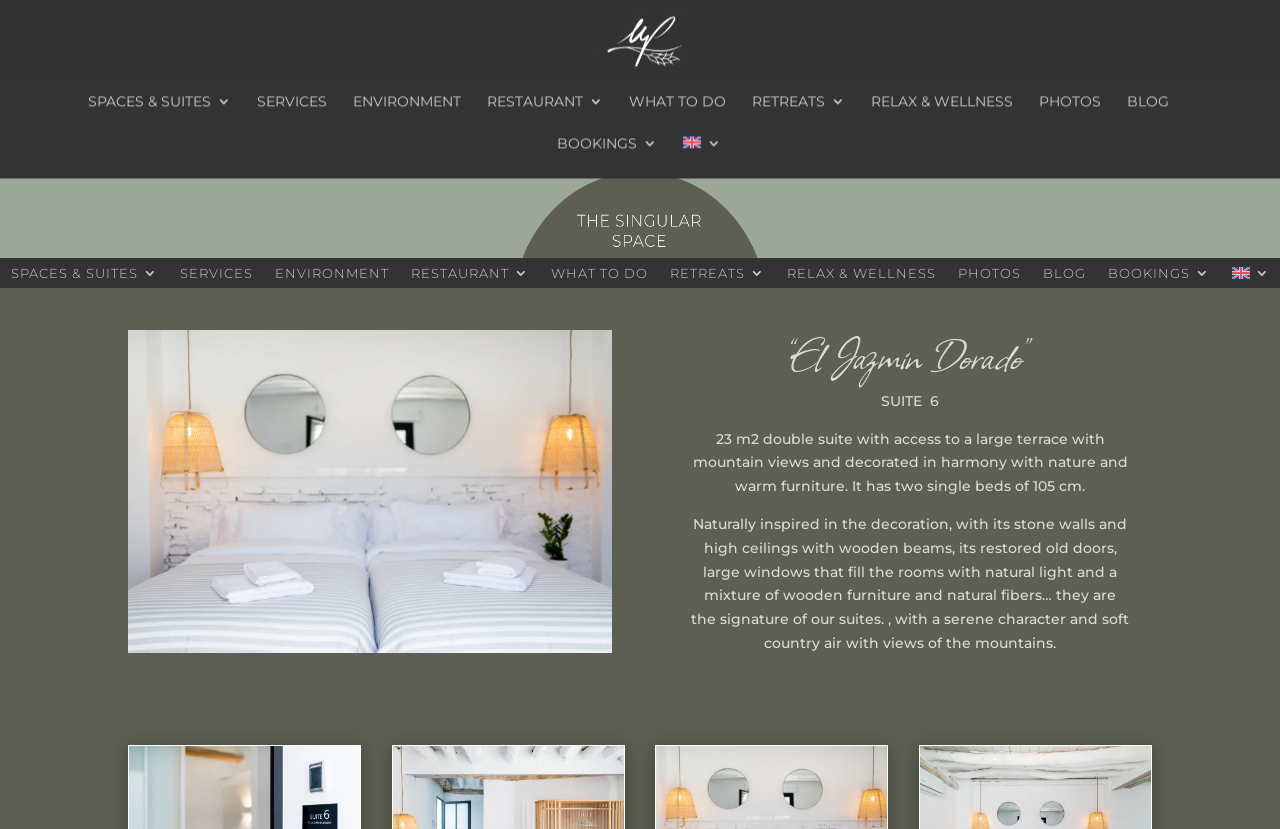Please find the bounding box coordinates of the section that needs to be clicked to achieve this instruction: "view El Molino de Plata".

[0.0, 0.101, 1.0, 0.167]